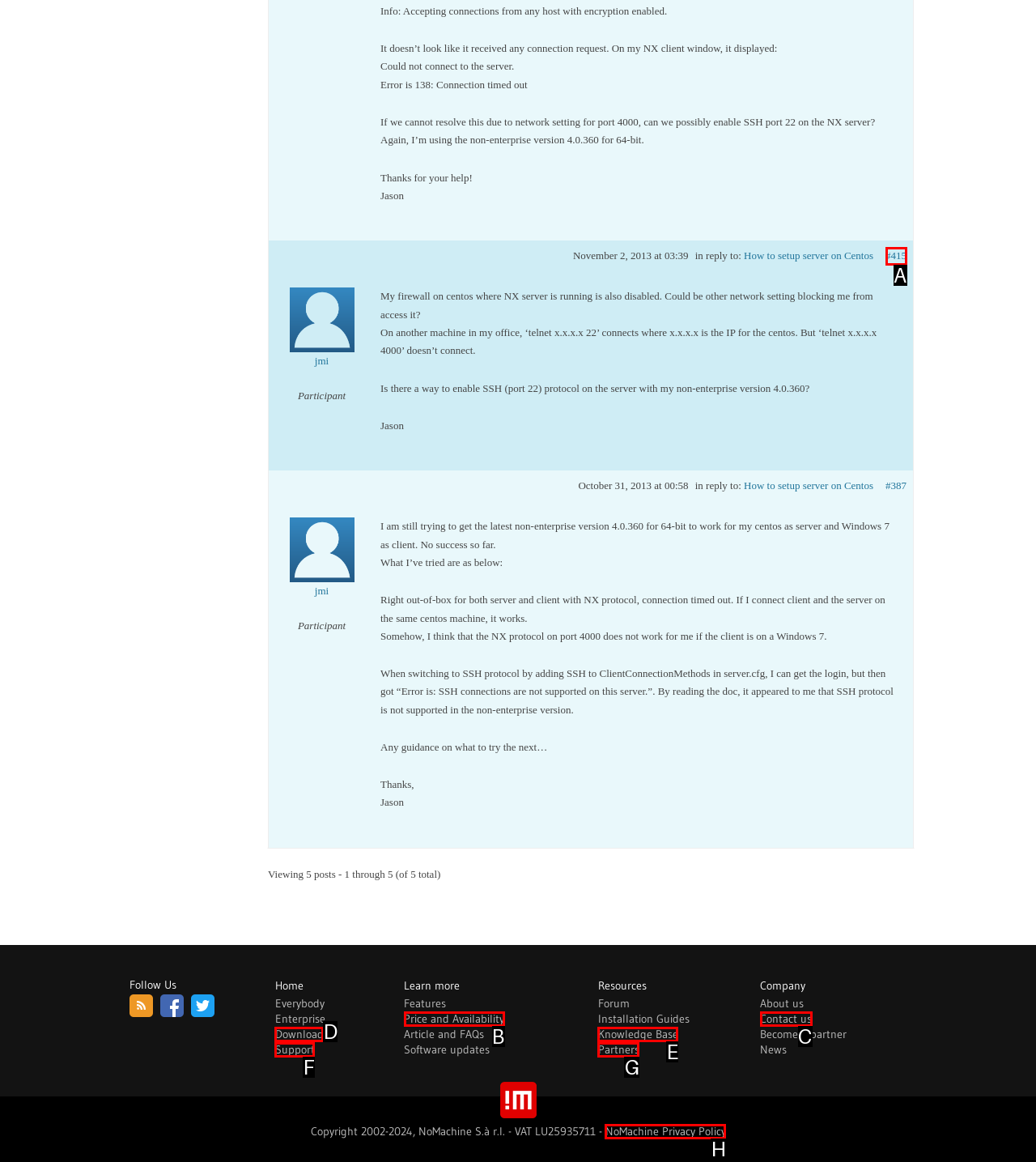Choose the HTML element that best fits the description: Contact us. Answer with the option's letter directly.

C